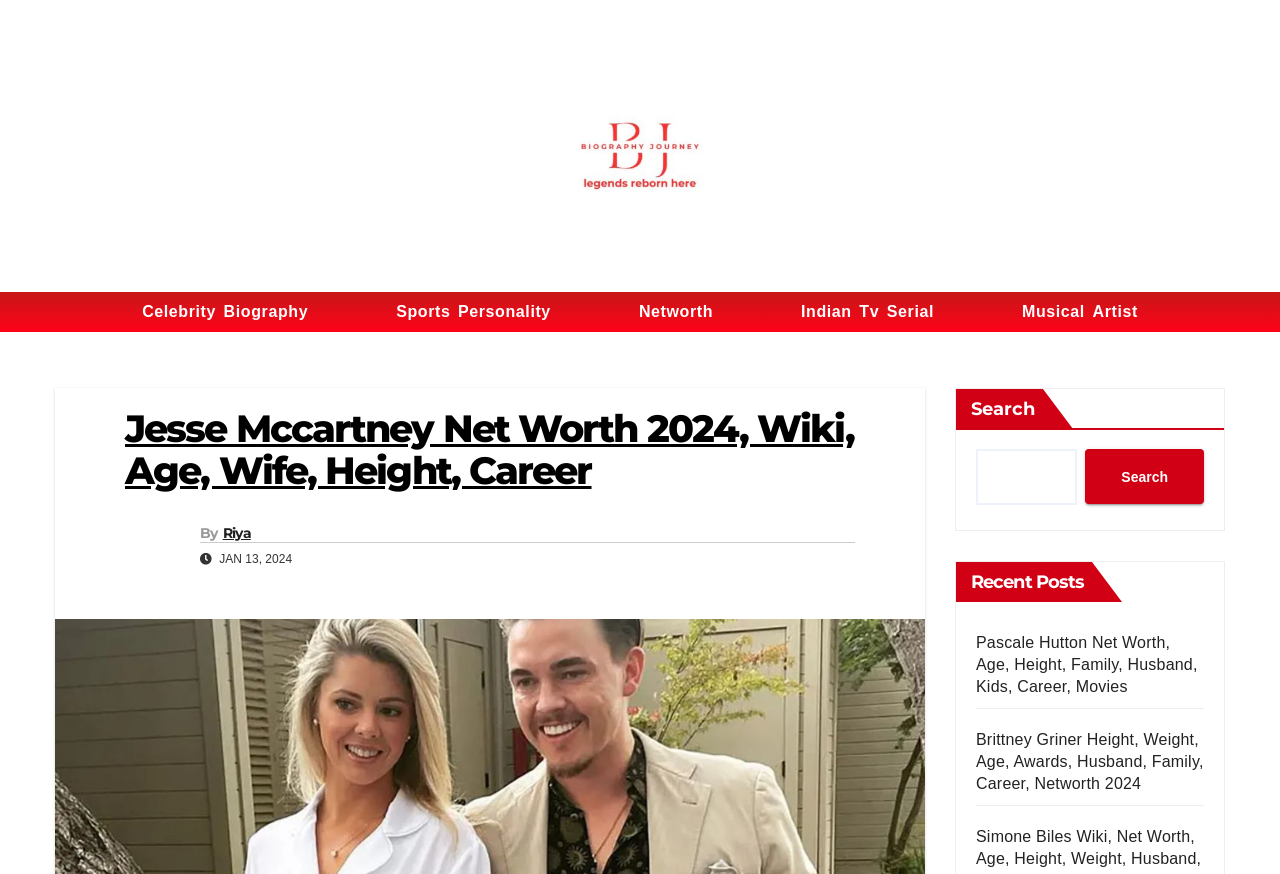Given the element description parent_node: ByRiya, predict the bounding box coordinates for the UI element in the webpage screenshot. The format should be (top-left x, top-left y, bottom-right x, bottom-right y), and the values should be between 0 and 1.

[0.098, 0.545, 0.156, 0.619]